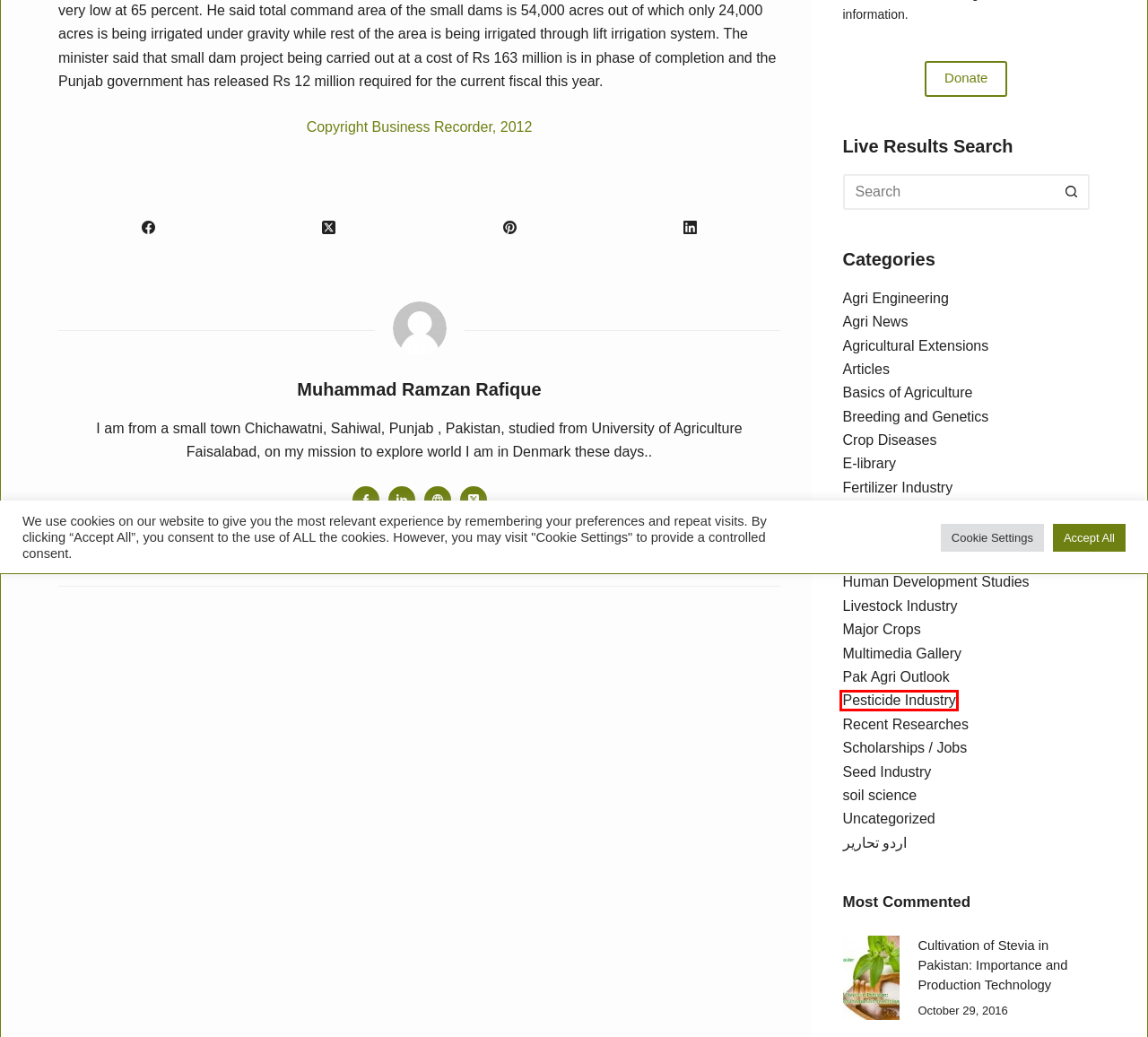You are provided with a screenshot of a webpage that includes a red rectangle bounding box. Please choose the most appropriate webpage description that matches the new webpage after clicking the element within the red bounding box. Here are the candidates:
A. Multimedia Gallery - AgriHunt - A Hunt for Agricultural Knowledge
B. Food Industry - AgriHunt - A Hunt for Agricultural Knowledge
C. soil science - AgriHunt - A Hunt for Agricultural Knowledge
D. Human Development Studies - AgriHunt - A Hunt for Agricultural Knowledge
E. Agri Engineering - AgriHunt - A Hunt for Agricultural Knowledge
F. Pak Agri Outlook - AgriHunt - A Hunt for Agricultural Knowledge
G. Health & Nutrition - AgriHunt - A Hunt for Agricultural Knowledge
H. Pesticide Industry - AgriHunt - A Hunt for Agricultural Knowledge

H